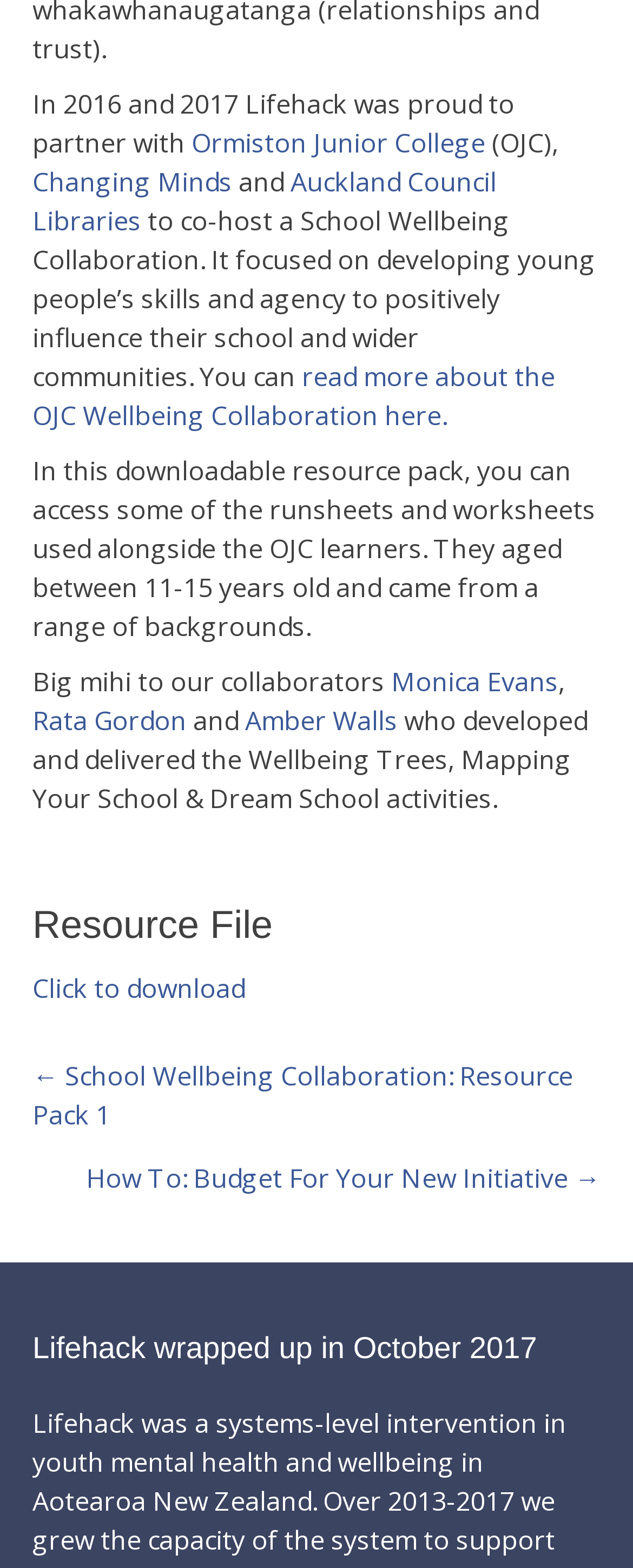Select the bounding box coordinates of the element I need to click to carry out the following instruction: "Click to download the resource file".

[0.051, 0.619, 0.387, 0.642]